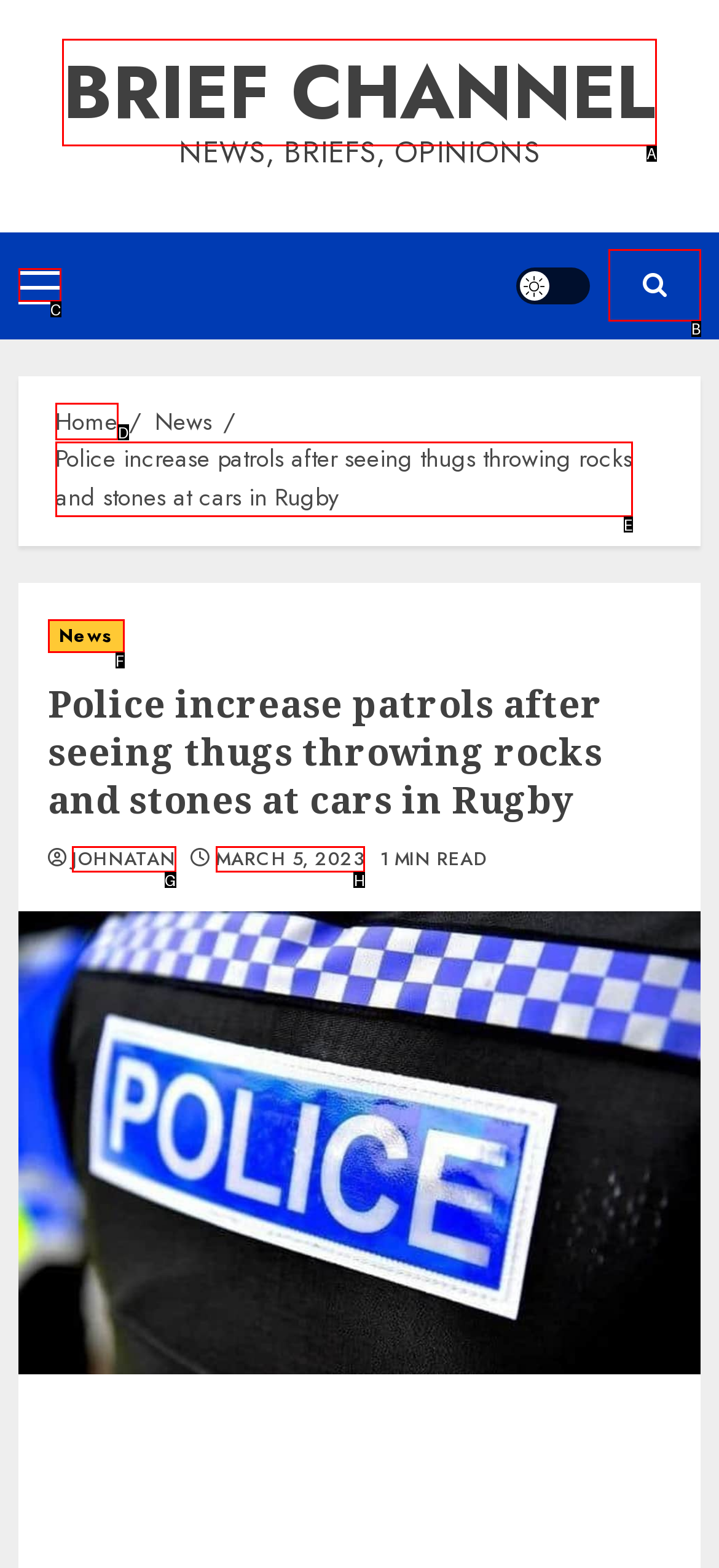Choose the letter of the element that should be clicked to complete the task: Click on the Brief Channel link
Answer with the letter from the possible choices.

A